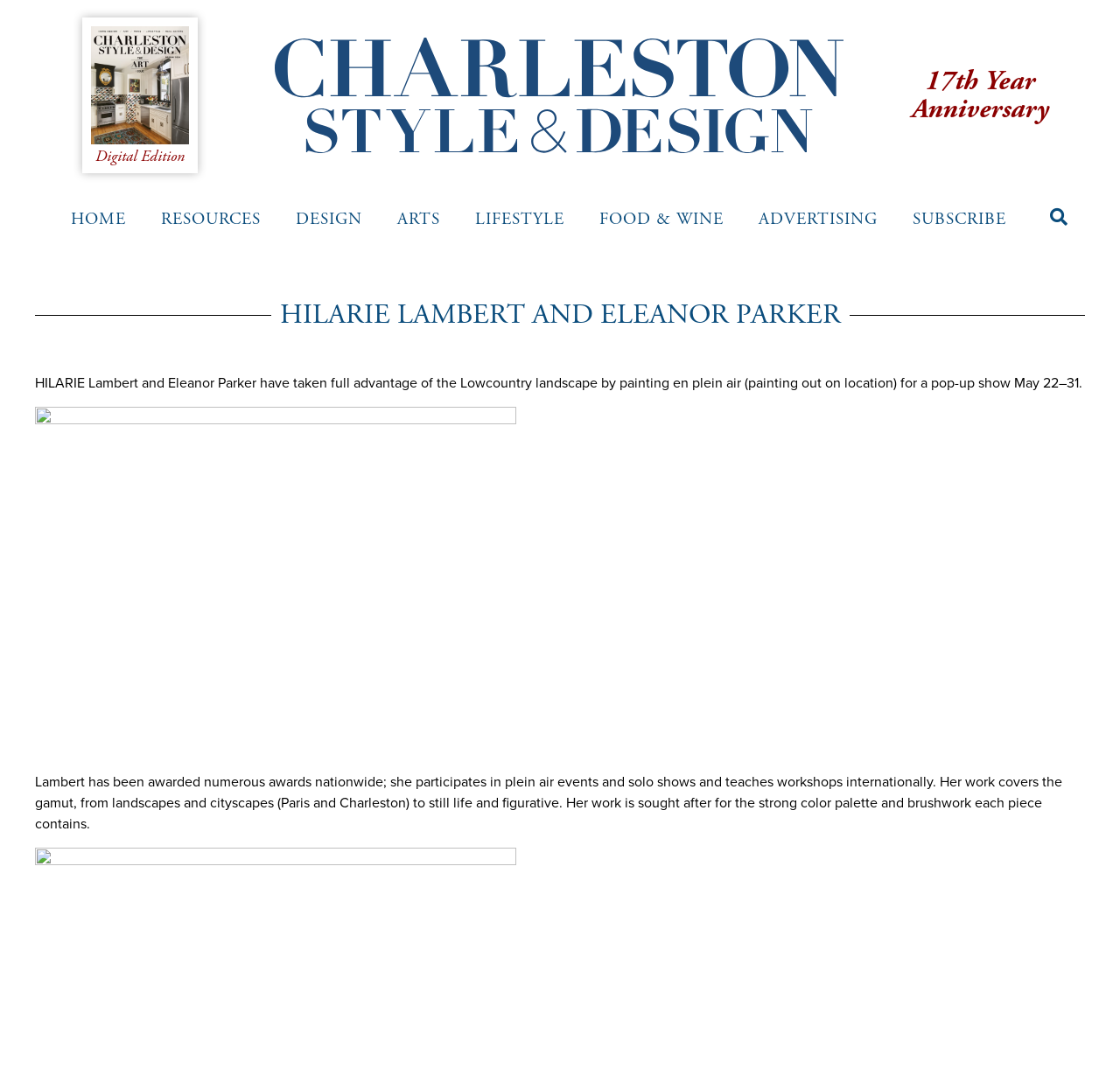Please identify the bounding box coordinates of the clickable area that will fulfill the following instruction: "Check Copyright / Trademark". The coordinates should be in the format of four float numbers between 0 and 1, i.e., [left, top, right, bottom].

None